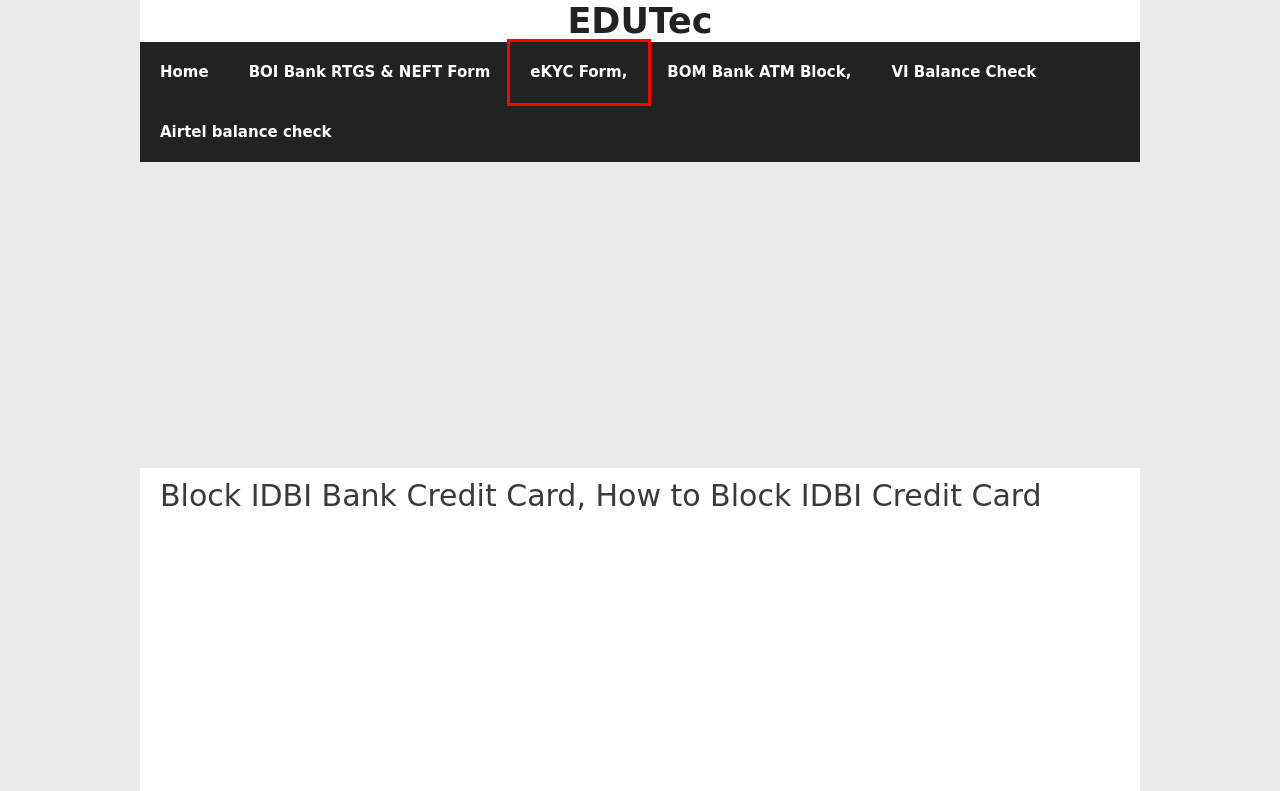You have a screenshot of a webpage with an element surrounded by a red bounding box. Choose the webpage description that best describes the new page after clicking the element inside the red bounding box. Here are the candidates:
A. Indian Bank ATM Block, How to Block ATM Card of Indian Bank
B. Walmart Pay Card Balance Check, 💳Payment Method & More
C. VI Balance Check
D. Airtel balance check
E. eKYC Form,
F. BOI Bank RTGS & NEFT Form
G. Personal & Corporate Banking | MSME & Agri banking - IDBI Bank
H. BOM Bank ATM Block,

E